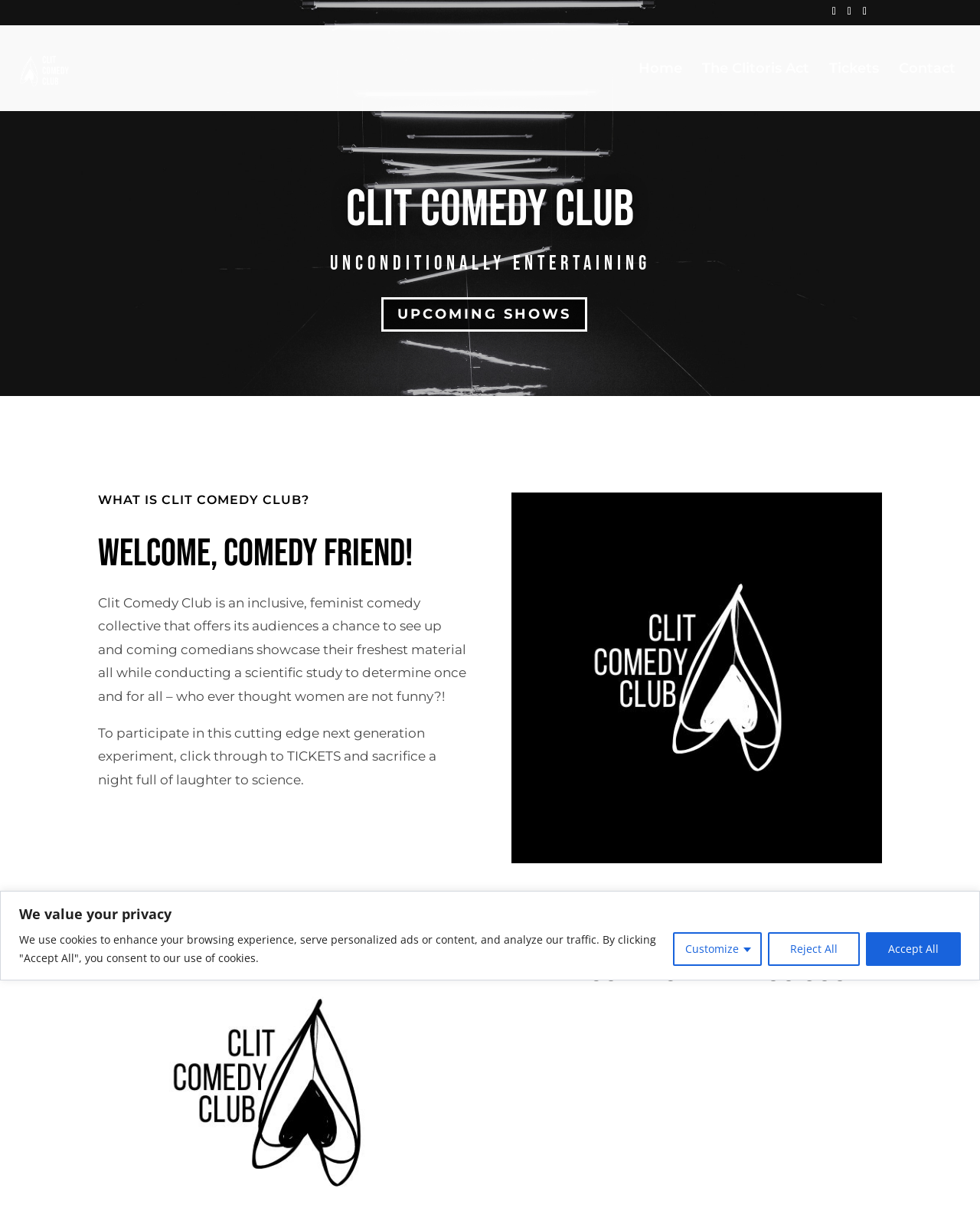What can be done on the TICKETS tab?
Using the image as a reference, answer the question with a short word or phrase.

Find exact dates and locations of the show